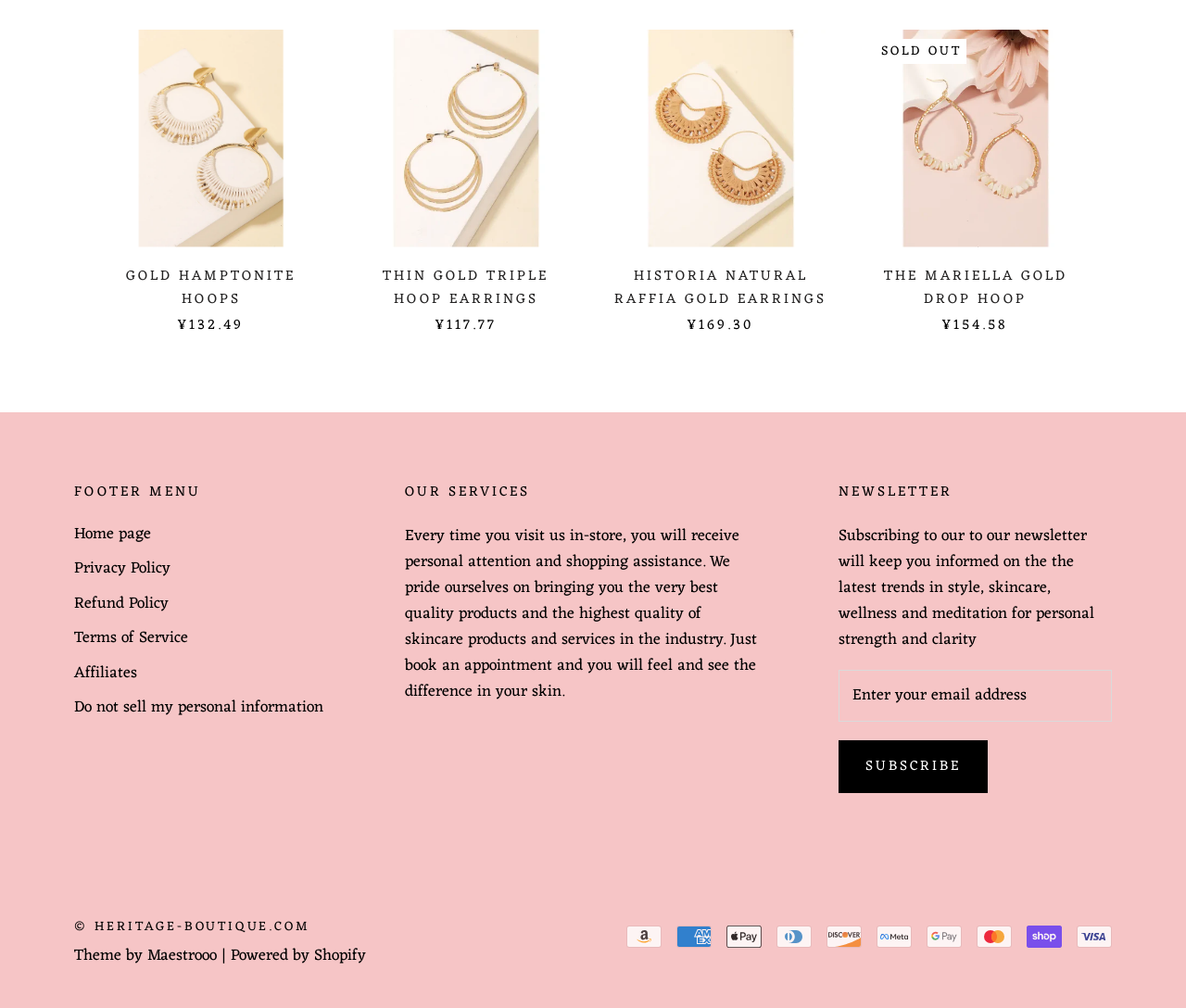Please provide a detailed answer to the question below based on the screenshot: 
What is the purpose of the textbox in the newsletter section?

I inferred the purpose of the textbox in the newsletter section by its label 'Enter your email address' and its position next to the 'SUBSCRIBE' button, which suggests that users need to enter their email address to subscribe to the newsletter.